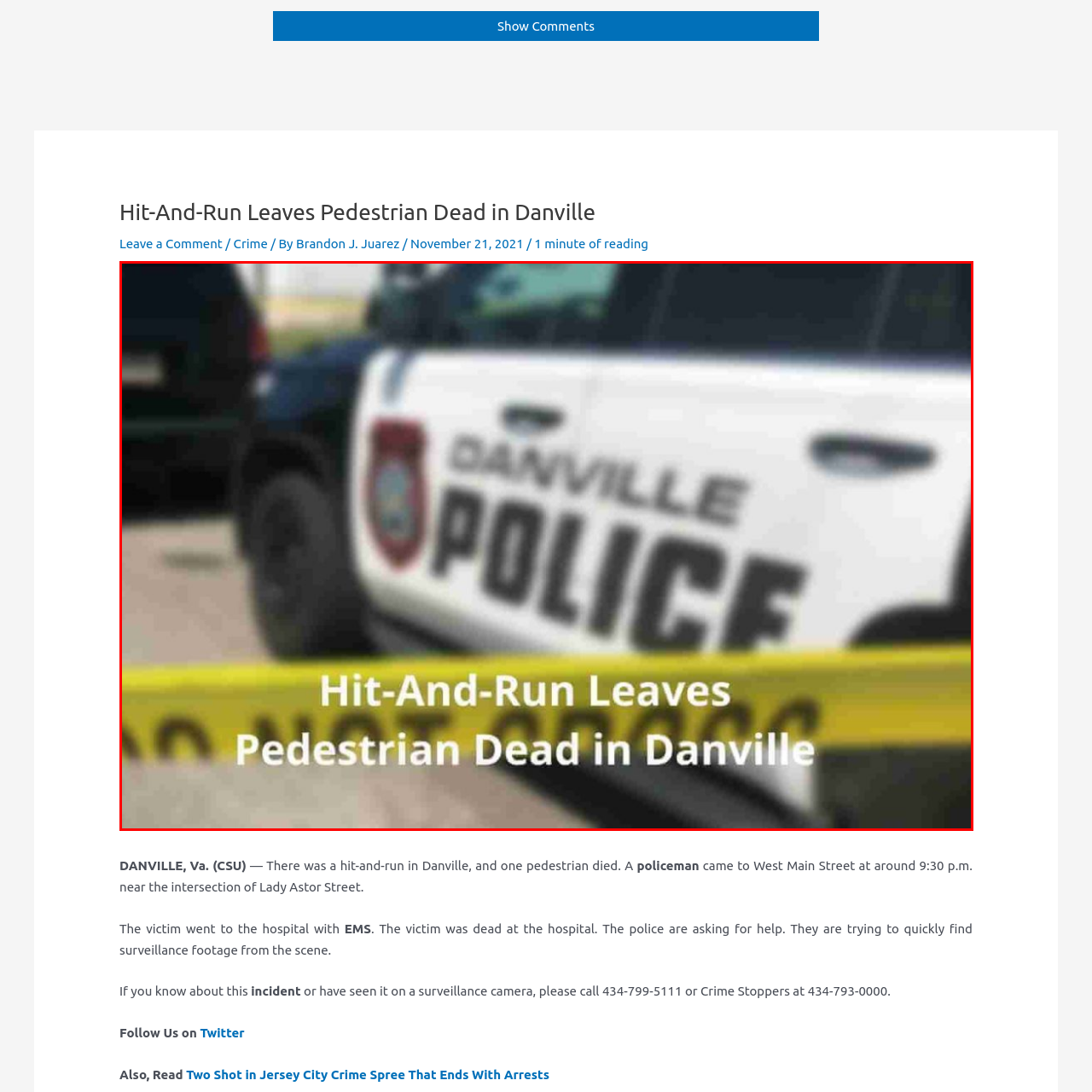What is the purpose of the yellow tape in the foreground?
Carefully examine the image highlighted by the red bounding box and provide a detailed answer to the question.

The yellow crime scene tape is stretched across the frame, adding a sense of urgency and alert, which suggests that it is used to mark the area where the hit-and-run incident occurred, and to restrict access to the crime scene.